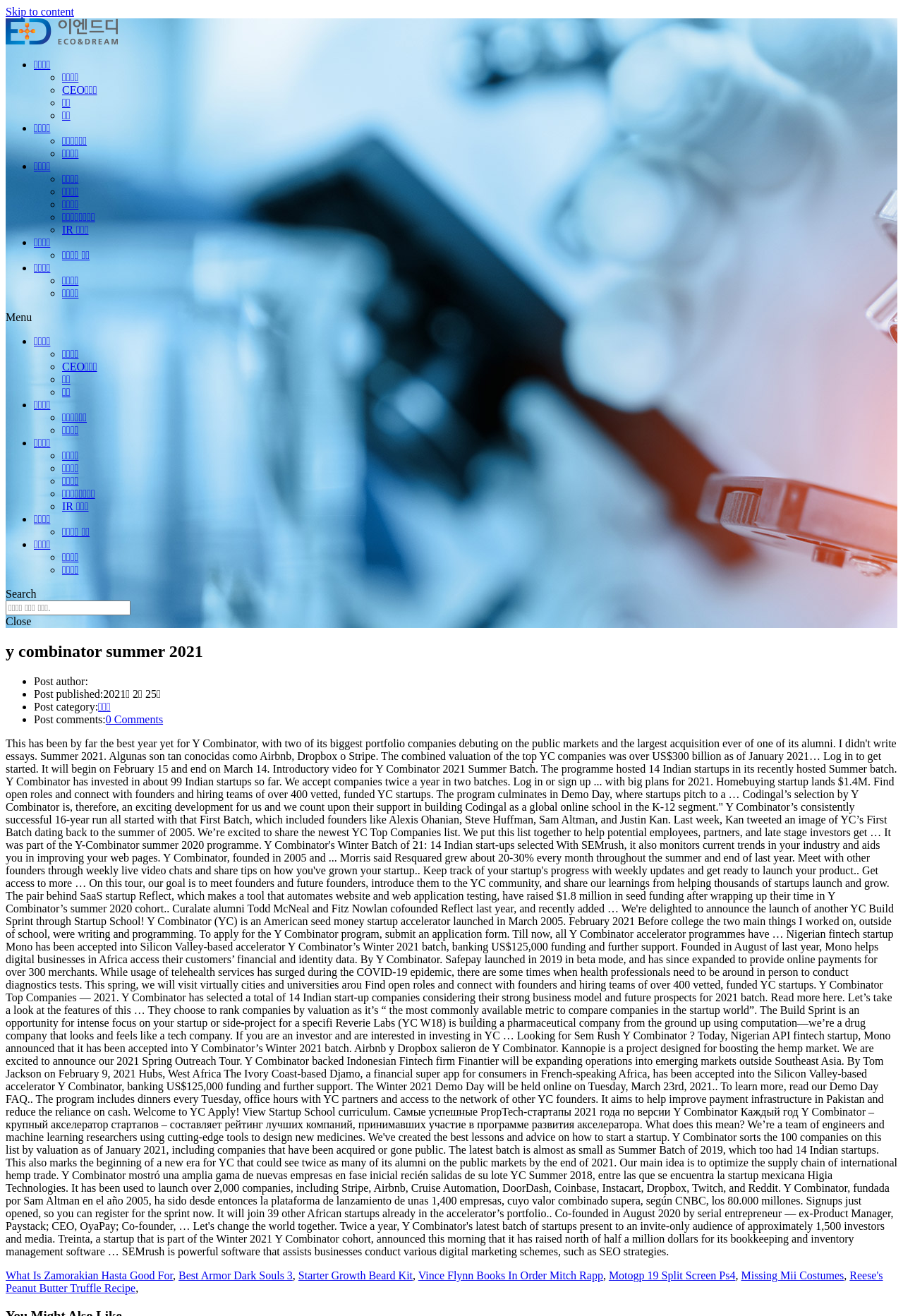Create a detailed summary of all the visual and textual information on the webpage.

This webpage appears to be the homepage of a company, likely a Korean company based on the language used in the links and text. The page has a simple layout with a prominent header section at the top, followed by a list of links and a search bar.

At the top of the page, there is a header section with the title "y combinator summer 2021" and a menu toggle button on the right side. Below the header, there is a list of links organized into categories, with each category marked by a bullet point or a list marker. The categories include "회사소개" (Company Introduction), "제품소개" (Product Introduction), "투자정보" (Investment Information), "홍보센터" (Promotion Center), and "인재채용" (Recruitment).

Each category has several links underneath, with some links having a sublist of their own. The links are mostly in Korean, but some have English translations, such as "CEO's Message" and "Vision". There is also a search bar at the top right corner of the page, allowing users to search for specific content on the website.

The page also has a section dedicated to a blog or news articles, with a heading that reads "Post author:", "Post published:", "Post category:", and "Post comments:". The articles appear to be related to Y Combinator, a startup accelerator, and discuss topics such as the success of Y Combinator's portfolio companies, the selection of Indian startups for the summer batch, and the launch of a new program.

Overall, the webpage is well-organized and easy to navigate, with a clear hierarchy of information and a simple design that makes it easy to find what you're looking for.